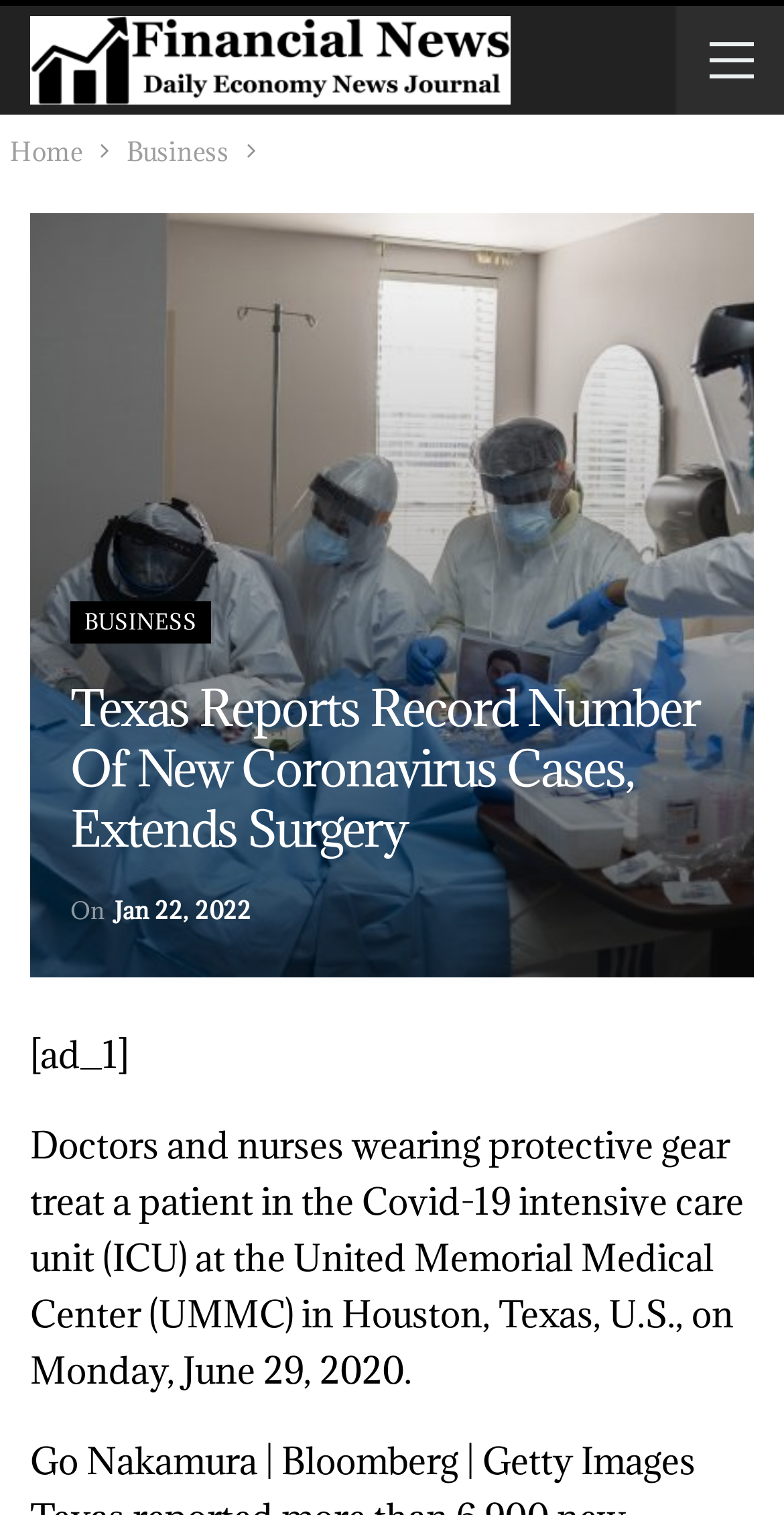Generate the main heading text from the webpage.

Texas Reports Record Number Of New Coronavirus Cases, Extends Surgery